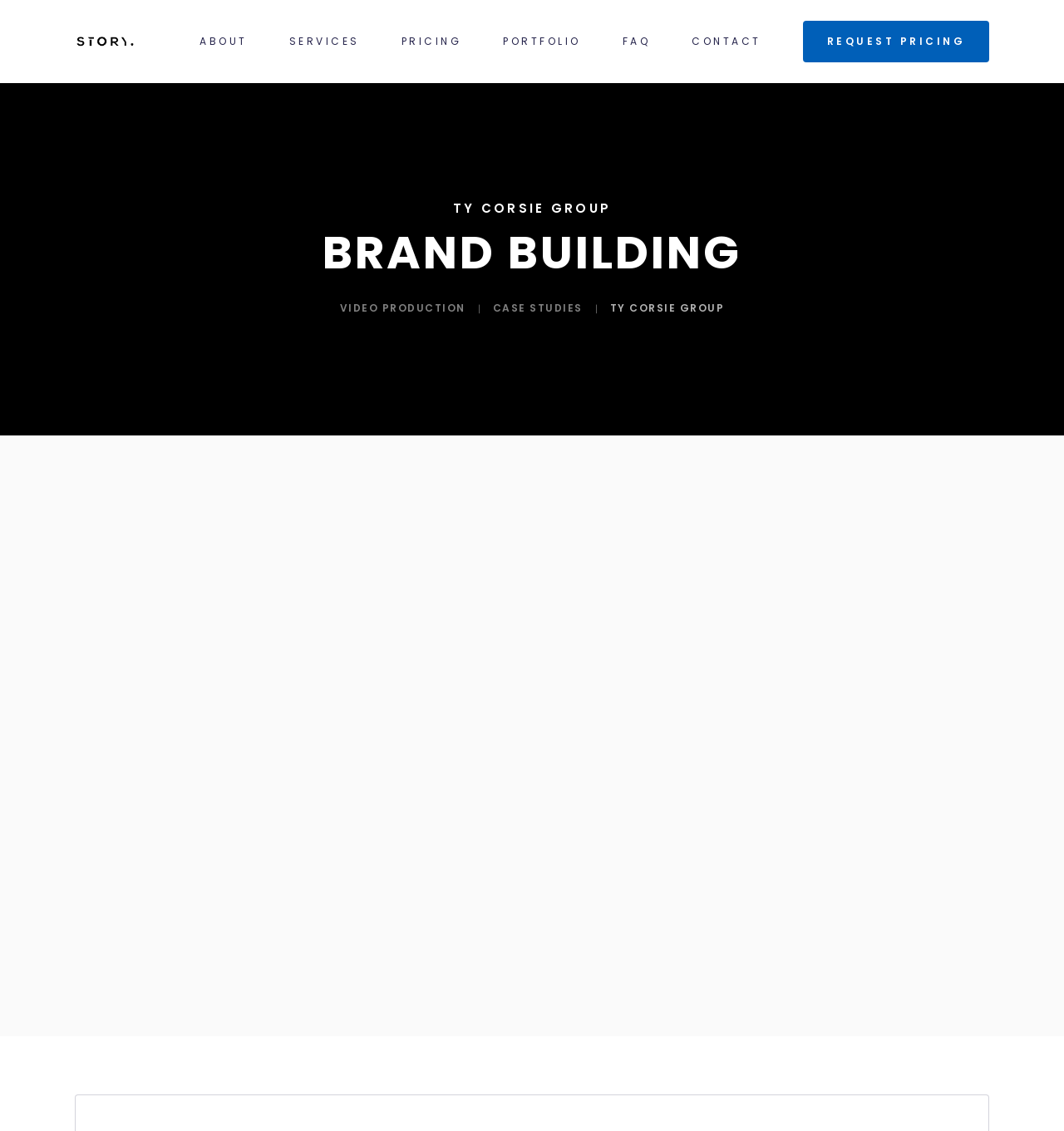Specify the bounding box coordinates of the element's region that should be clicked to achieve the following instruction: "learn about the agency". The bounding box coordinates consist of four float numbers between 0 and 1, in the format [left, top, right, bottom].

[0.188, 0.0, 0.232, 0.073]